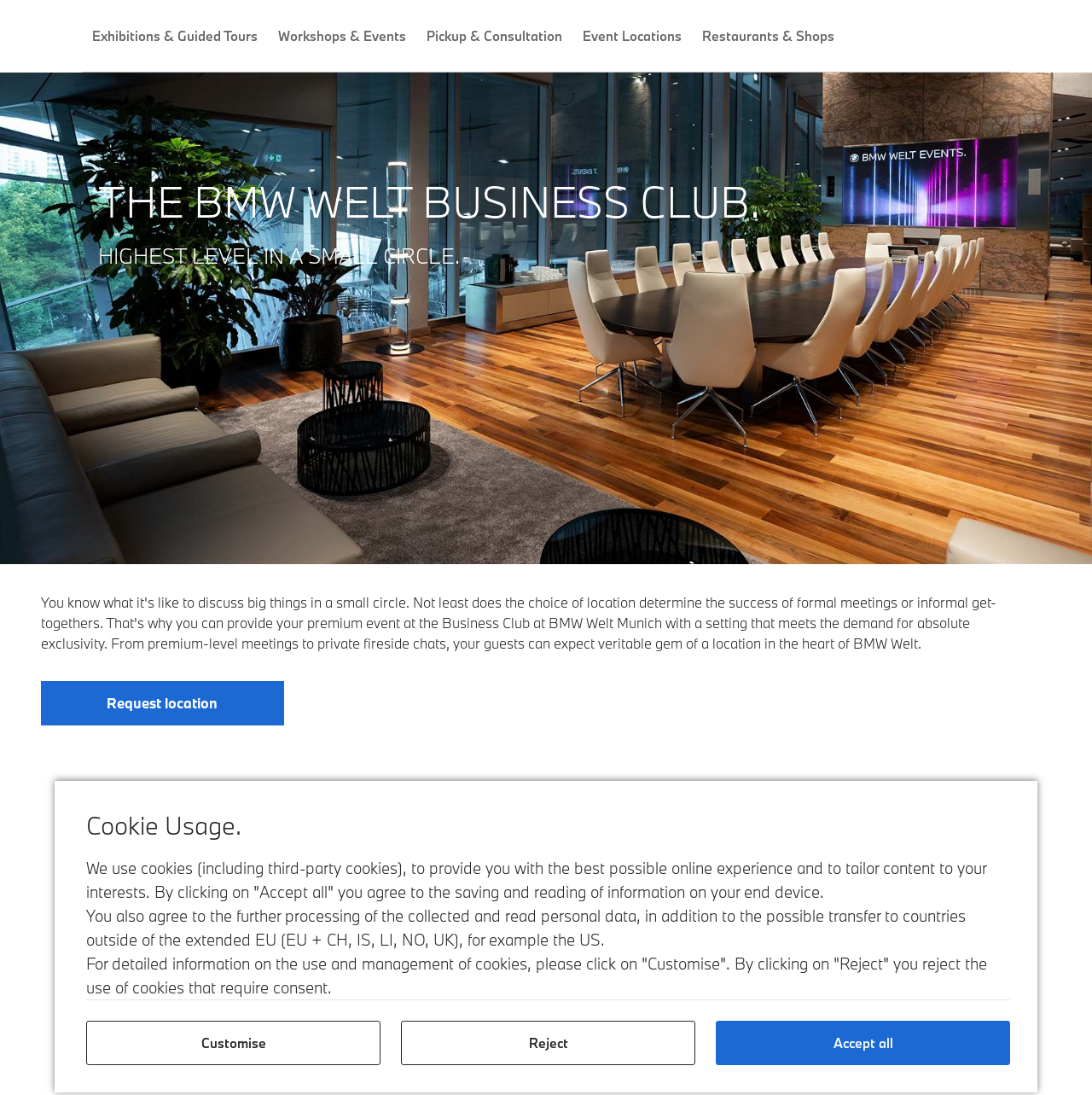What is the name of the location?
Based on the image, give a one-word or short phrase answer.

BMW Welt Business Club